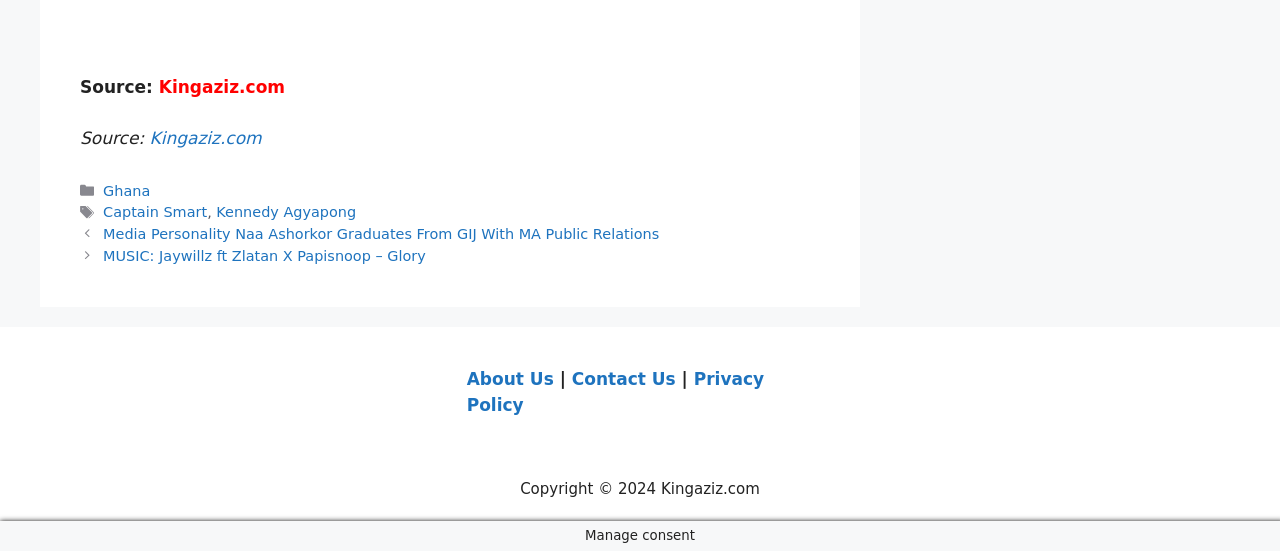Indicate the bounding box coordinates of the clickable region to achieve the following instruction: "Check posts under Ghana category."

[0.081, 0.331, 0.117, 0.36]